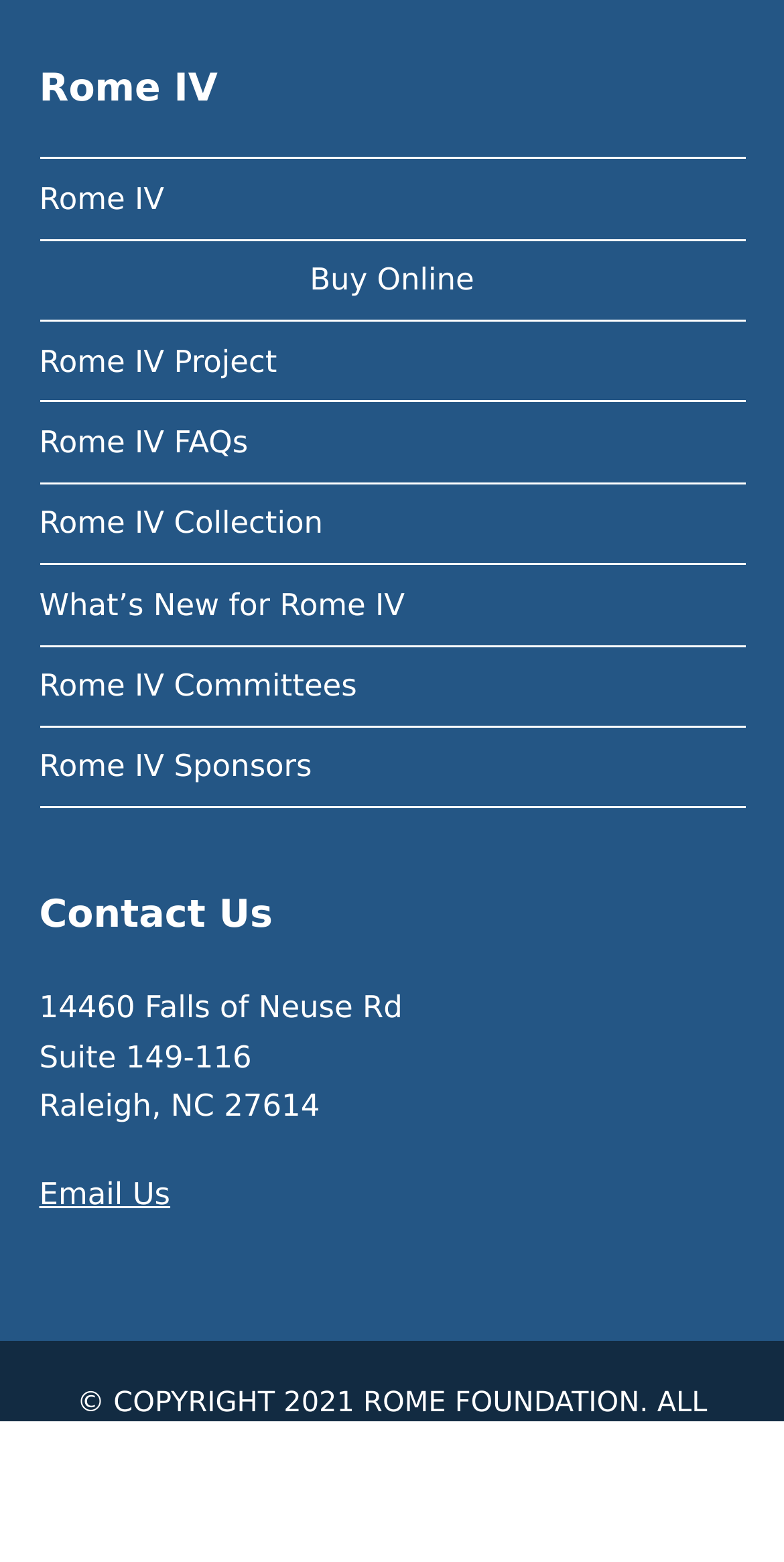Show the bounding box coordinates of the element that should be clicked to complete the task: "Visit Rome IV Project".

[0.05, 0.22, 0.353, 0.243]